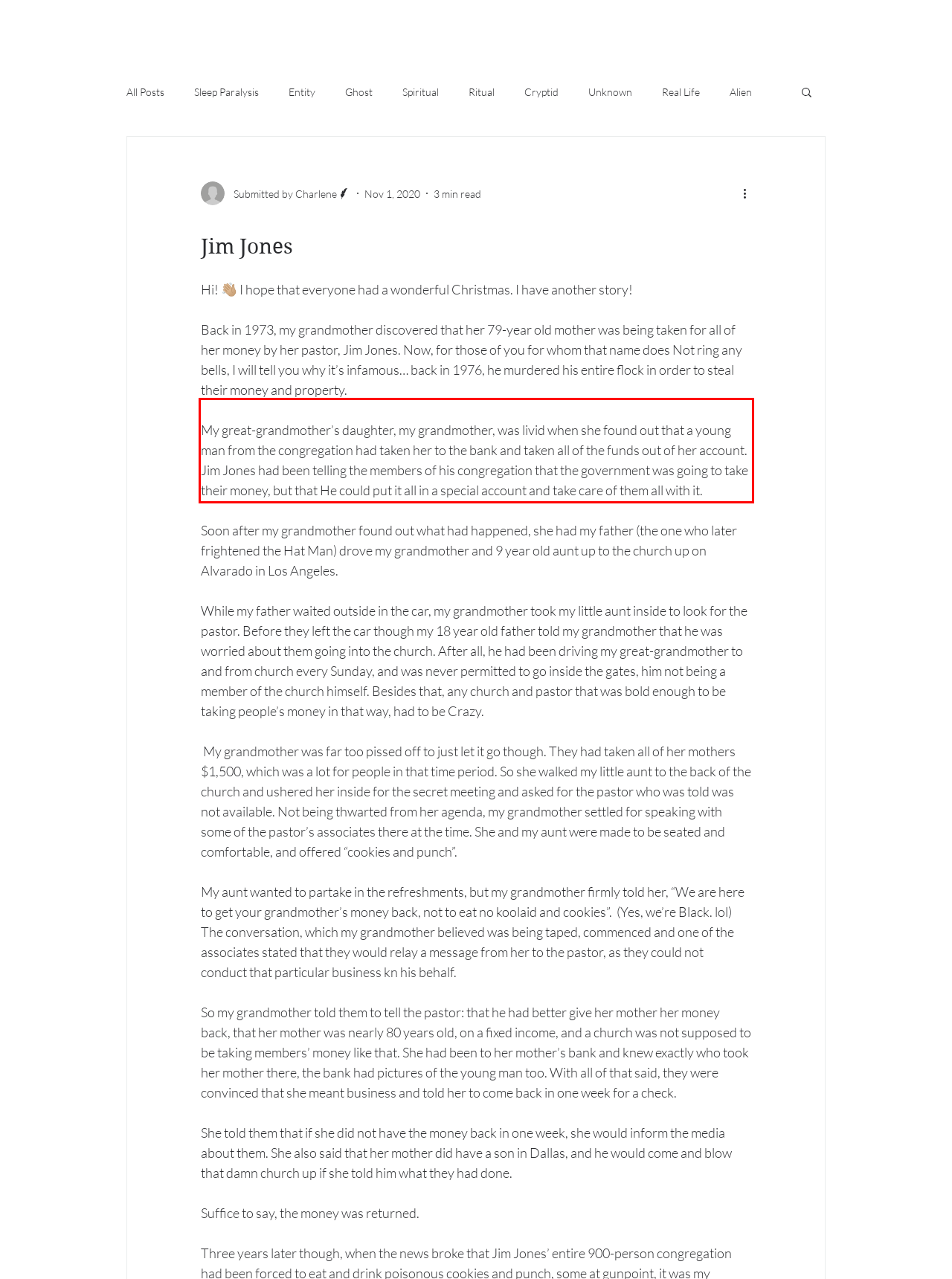Your task is to recognize and extract the text content from the UI element enclosed in the red bounding box on the webpage screenshot.

My great-grandmother’s daughter, my grandmother, was livid when she found out that a young man from the congregation had taken her to the bank and taken all of the funds out of her account. Jim Jones had been telling the members of his congregation that the government was going to take their money, but that He could put it all in a special account and take care of them all with it.